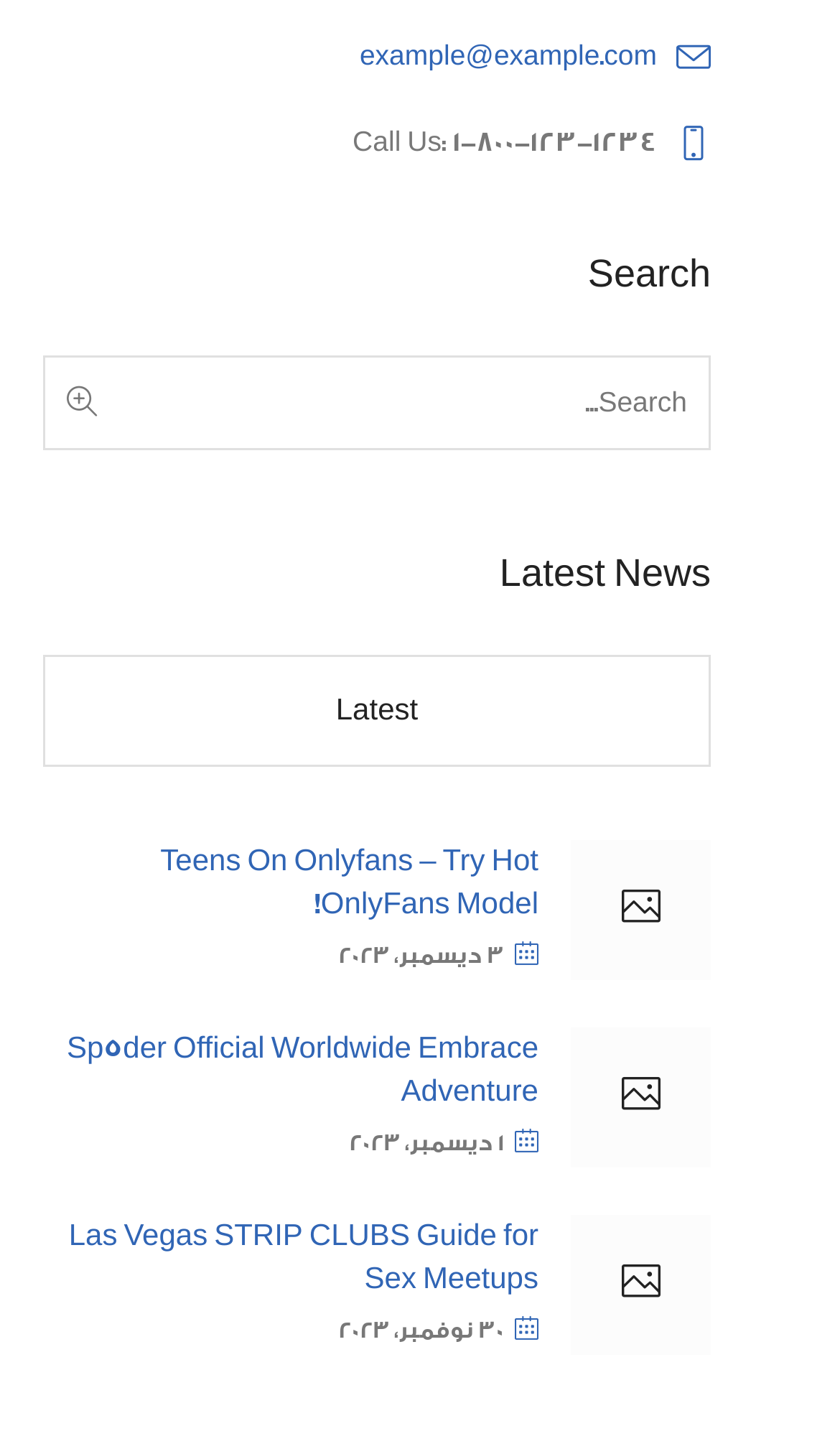Can you show the bounding box coordinates of the region to click on to complete the task described in the instruction: "Search for something"?

[0.051, 0.248, 0.846, 0.314]